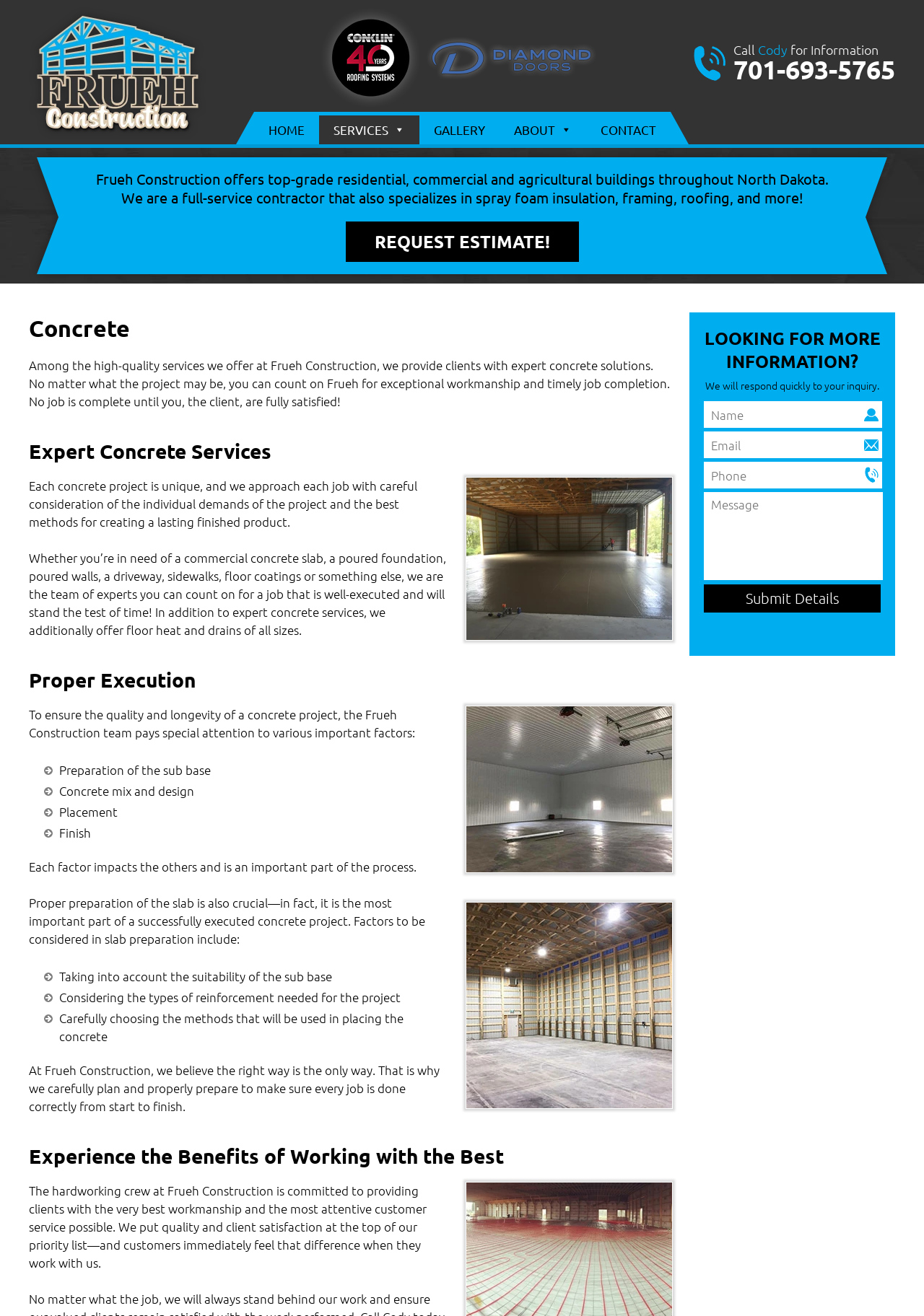Please identify the bounding box coordinates of the region to click in order to complete the given instruction: "Click the 'Submit Details' button". The coordinates should be four float numbers between 0 and 1, i.e., [left, top, right, bottom].

[0.762, 0.444, 0.953, 0.465]